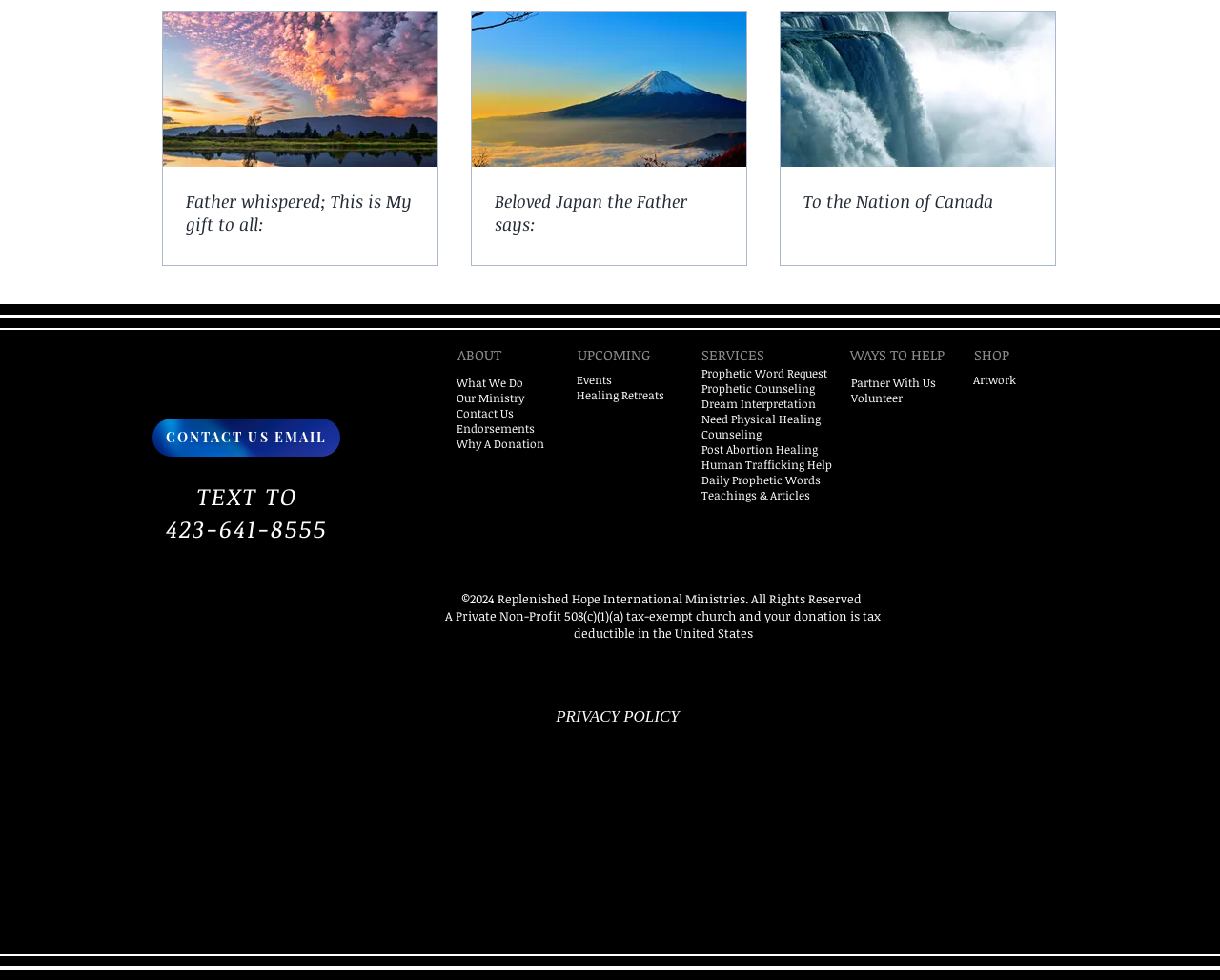Extract the bounding box coordinates of the UI element described by: "Teachings & Articles". The coordinates should include four float numbers ranging from 0 to 1, e.g., [left, top, right, bottom].

[0.575, 0.497, 0.664, 0.512]